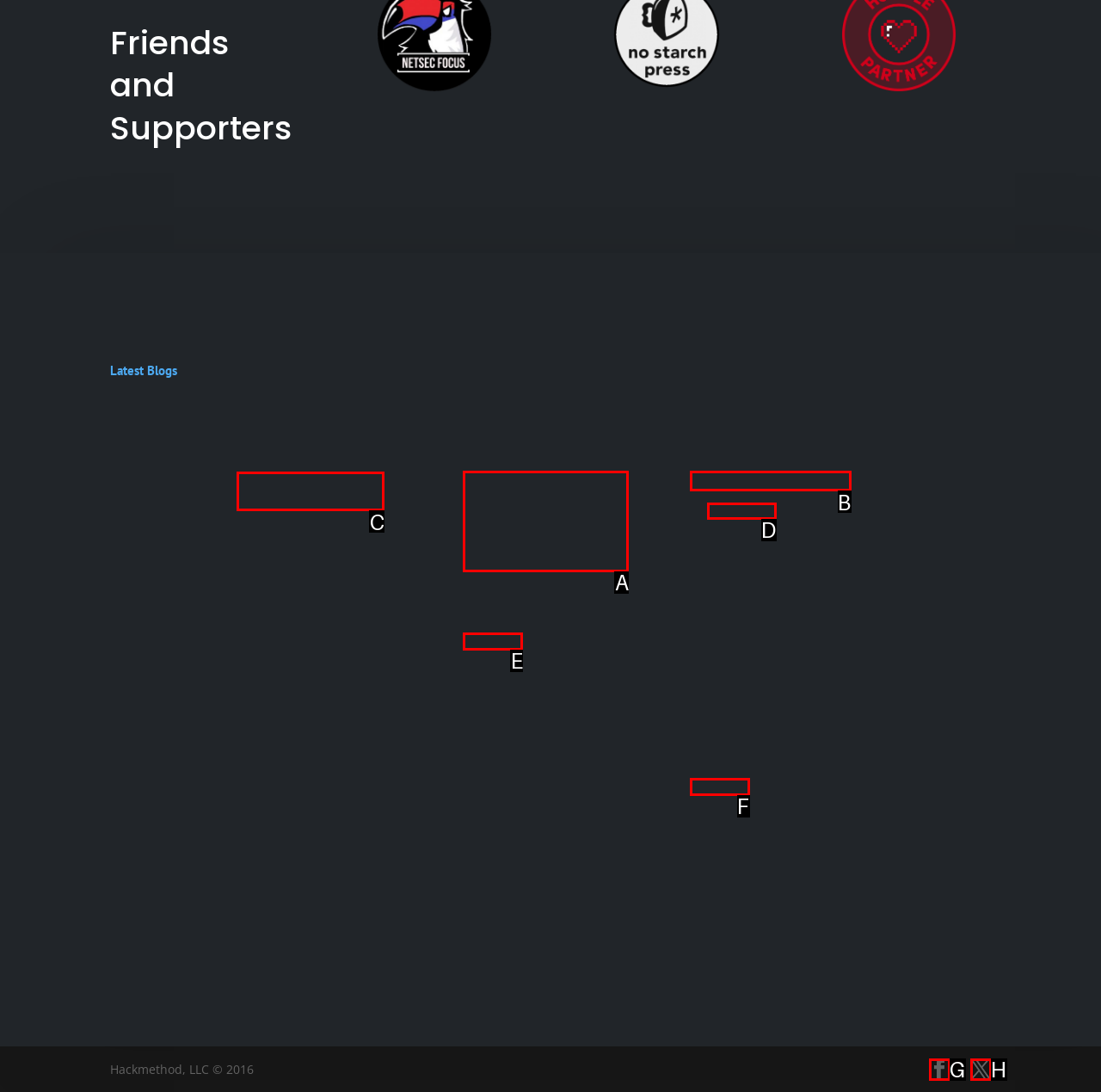Given the task: Click on the 'How to get started coding/programming?' link, indicate which boxed UI element should be clicked. Provide your answer using the letter associated with the correct choice.

C